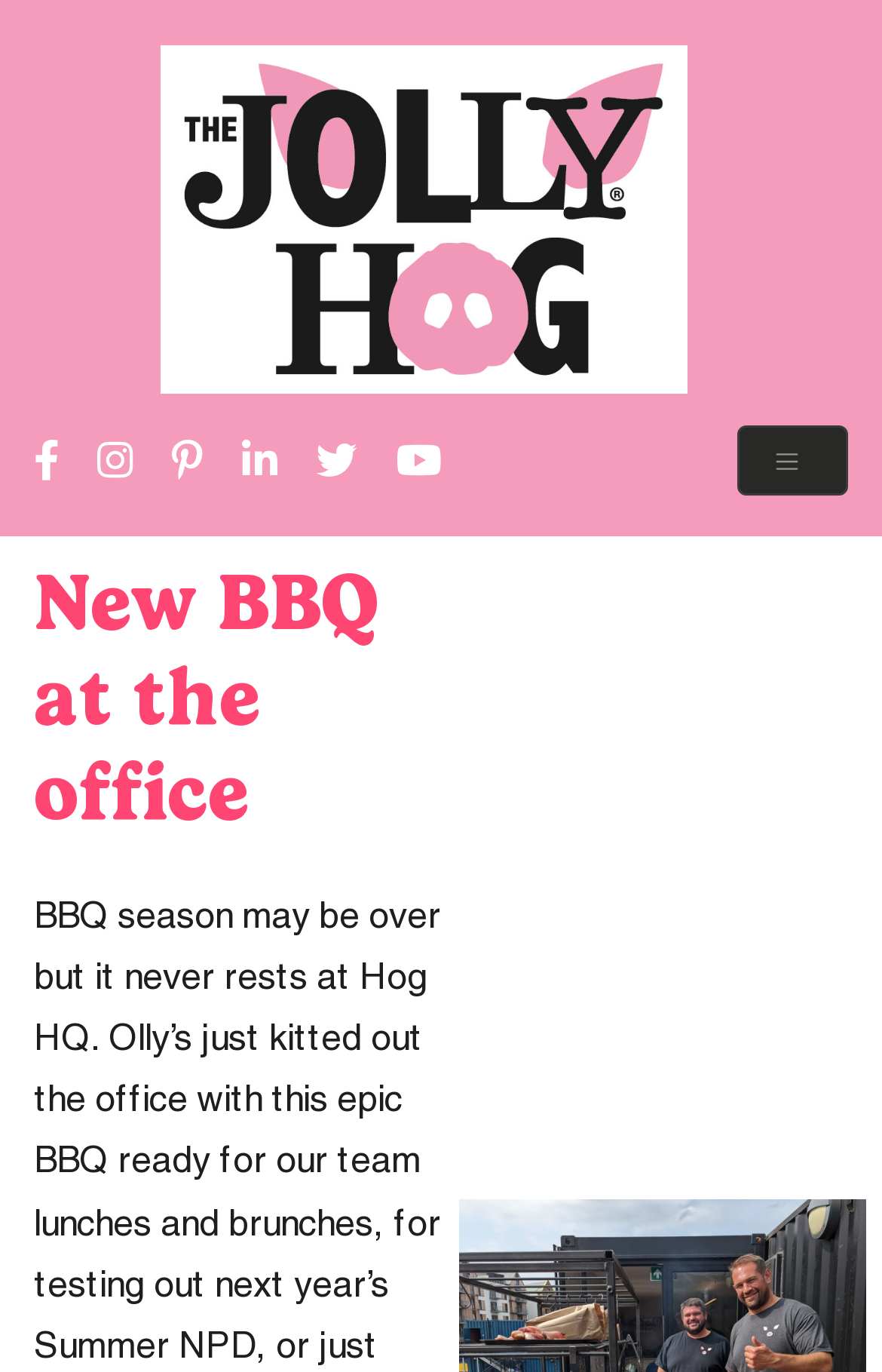Please analyze the image and give a detailed answer to the question:
What is the topic of the webpage?

The topic of the webpage is about a new BBQ setup at the office, which is indicated by the heading 'New BBQ at the office' located below the logo and above the main content of the webpage.